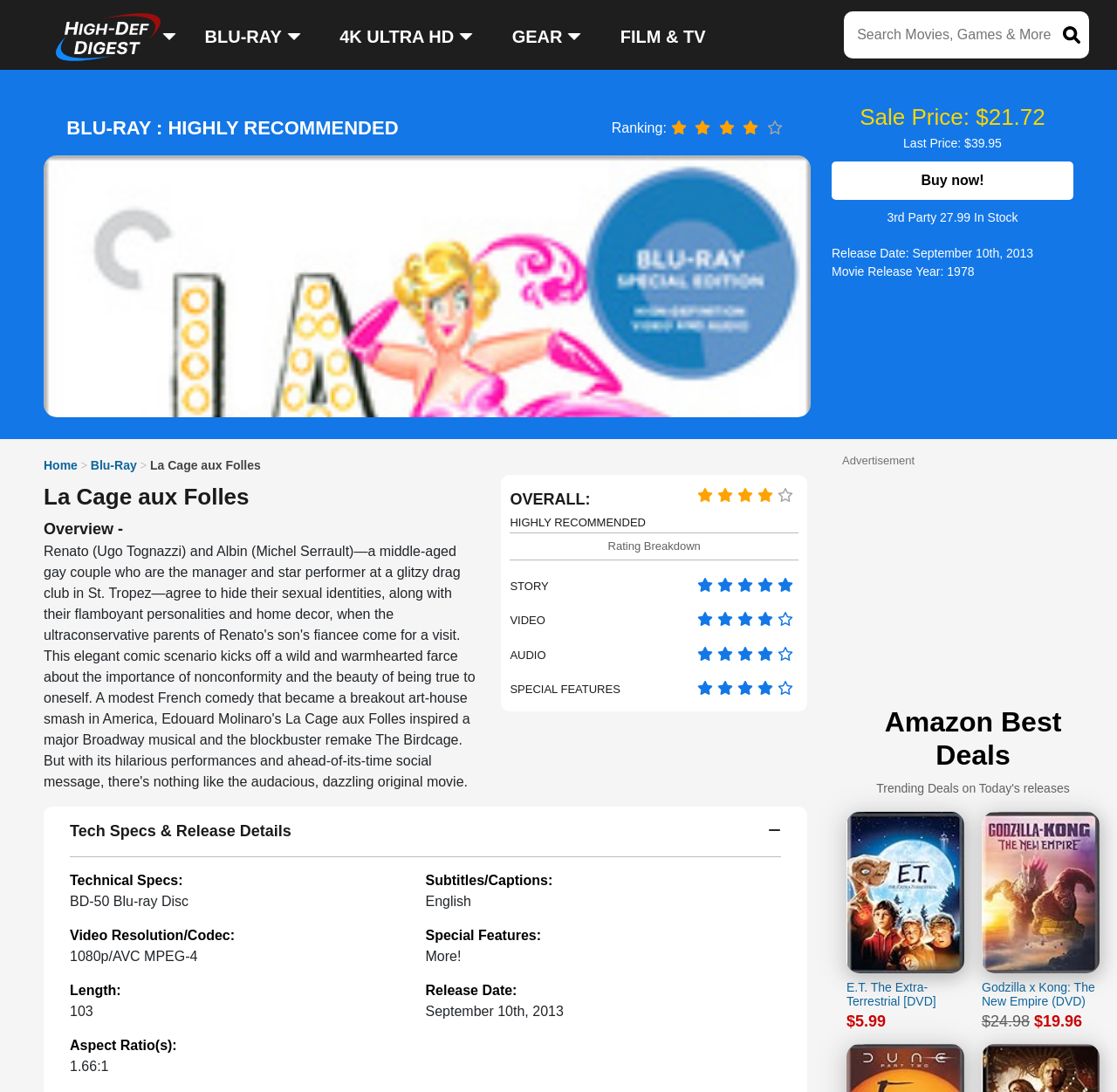Please identify the bounding box coordinates of the region to click in order to complete the given instruction: "Click on the link to buy now". The coordinates should be four float numbers between 0 and 1, i.e., [left, top, right, bottom].

[0.745, 0.148, 0.961, 0.183]